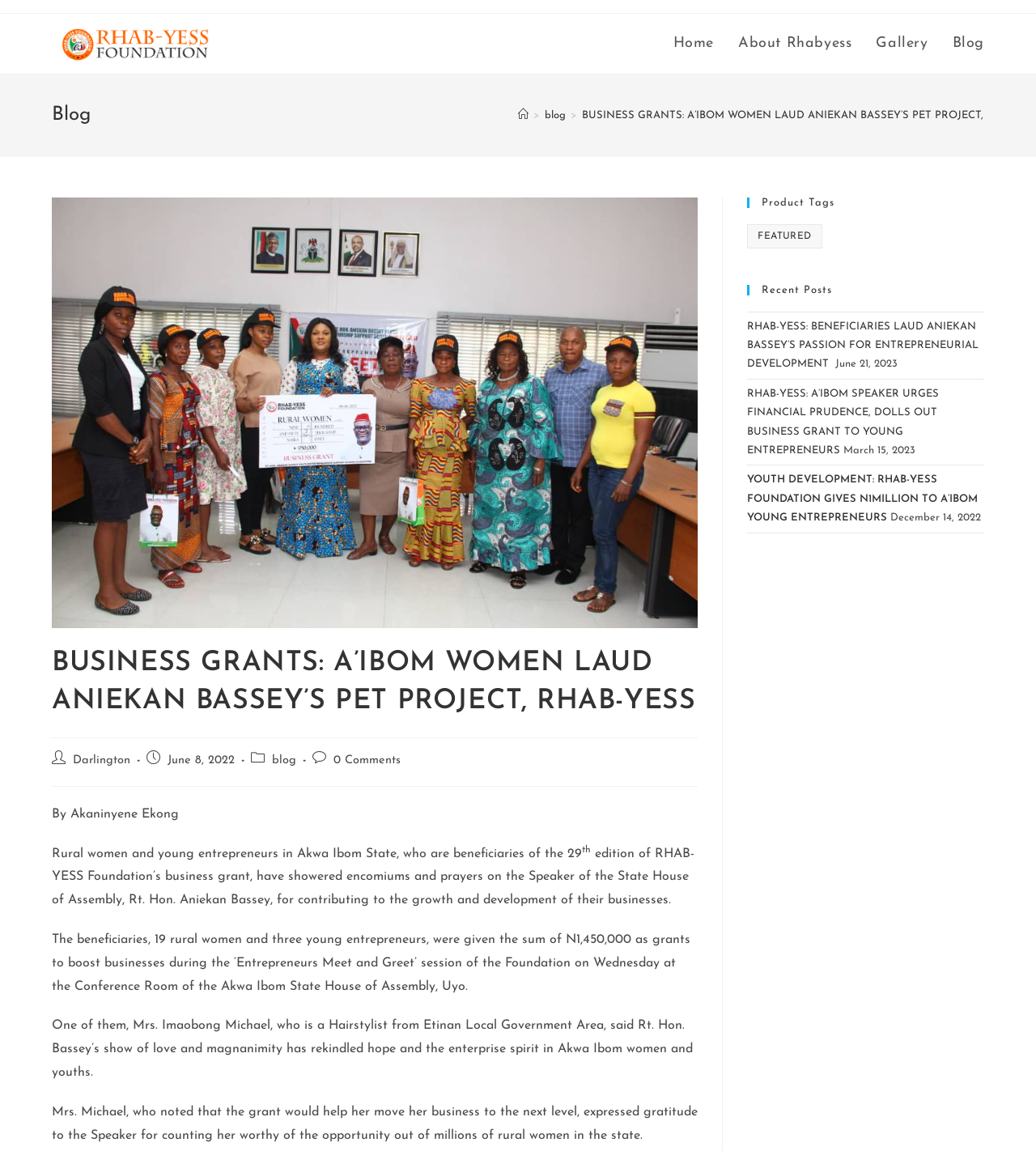Predict the bounding box for the UI component with the following description: "0 Comments".

[0.322, 0.655, 0.387, 0.666]